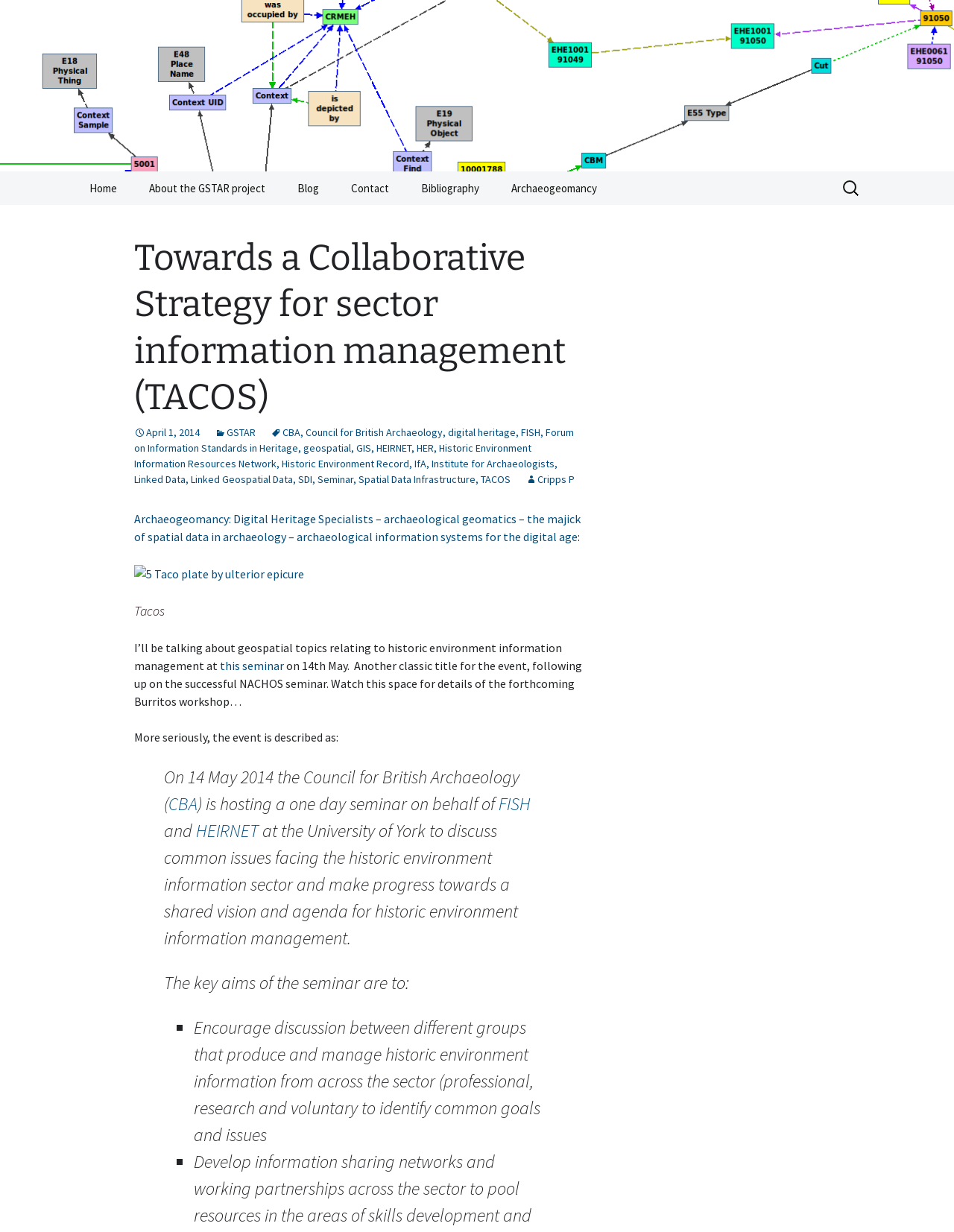Pinpoint the bounding box coordinates of the element you need to click to execute the following instruction: "Search for something". The bounding box should be represented by four float numbers between 0 and 1, in the format [left, top, right, bottom].

[0.88, 0.14, 0.906, 0.166]